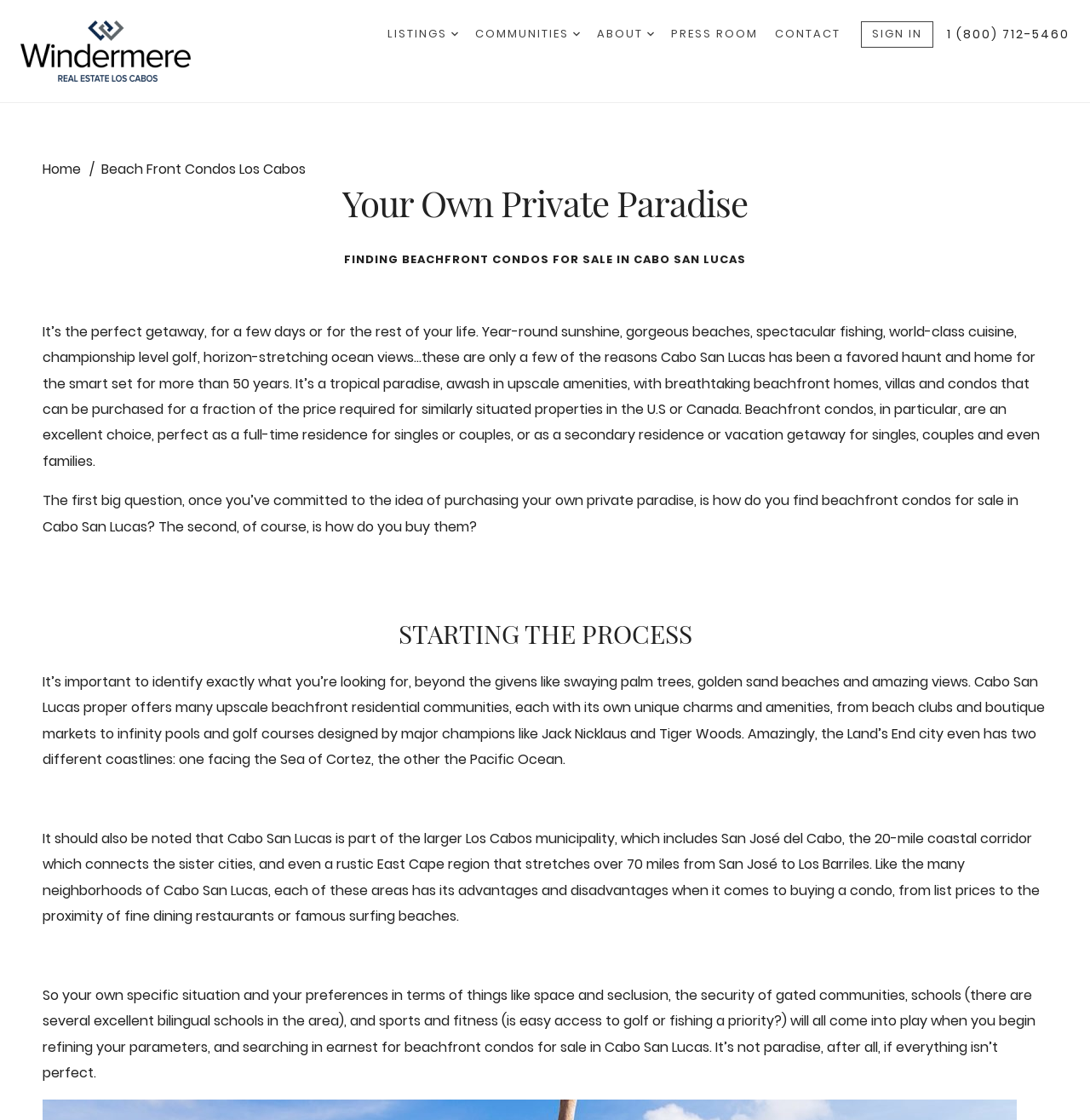Point out the bounding box coordinates of the section to click in order to follow this instruction: "View PRESS ROOM".

[0.616, 0.018, 0.695, 0.043]